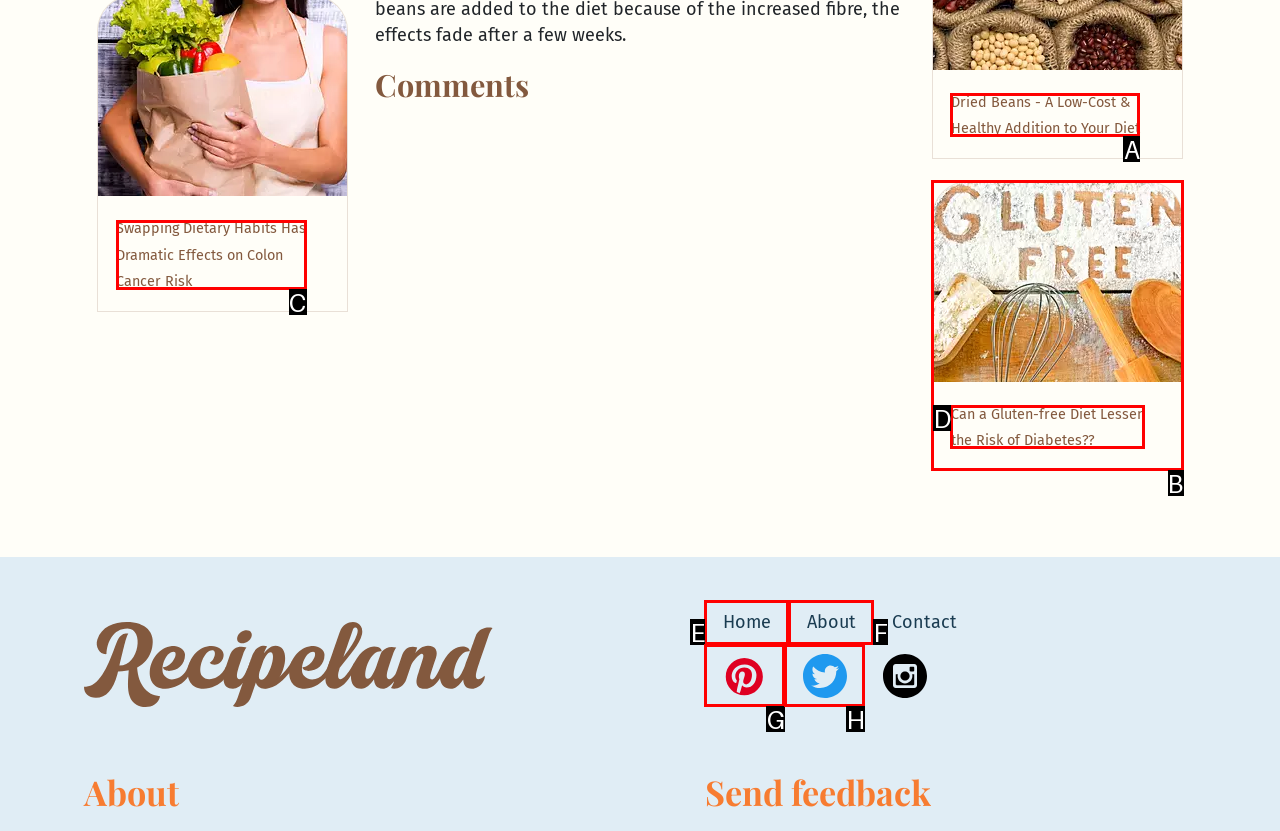Determine which UI element matches this description: title="Follow us on X (Twitter)"
Reply with the appropriate option's letter.

H